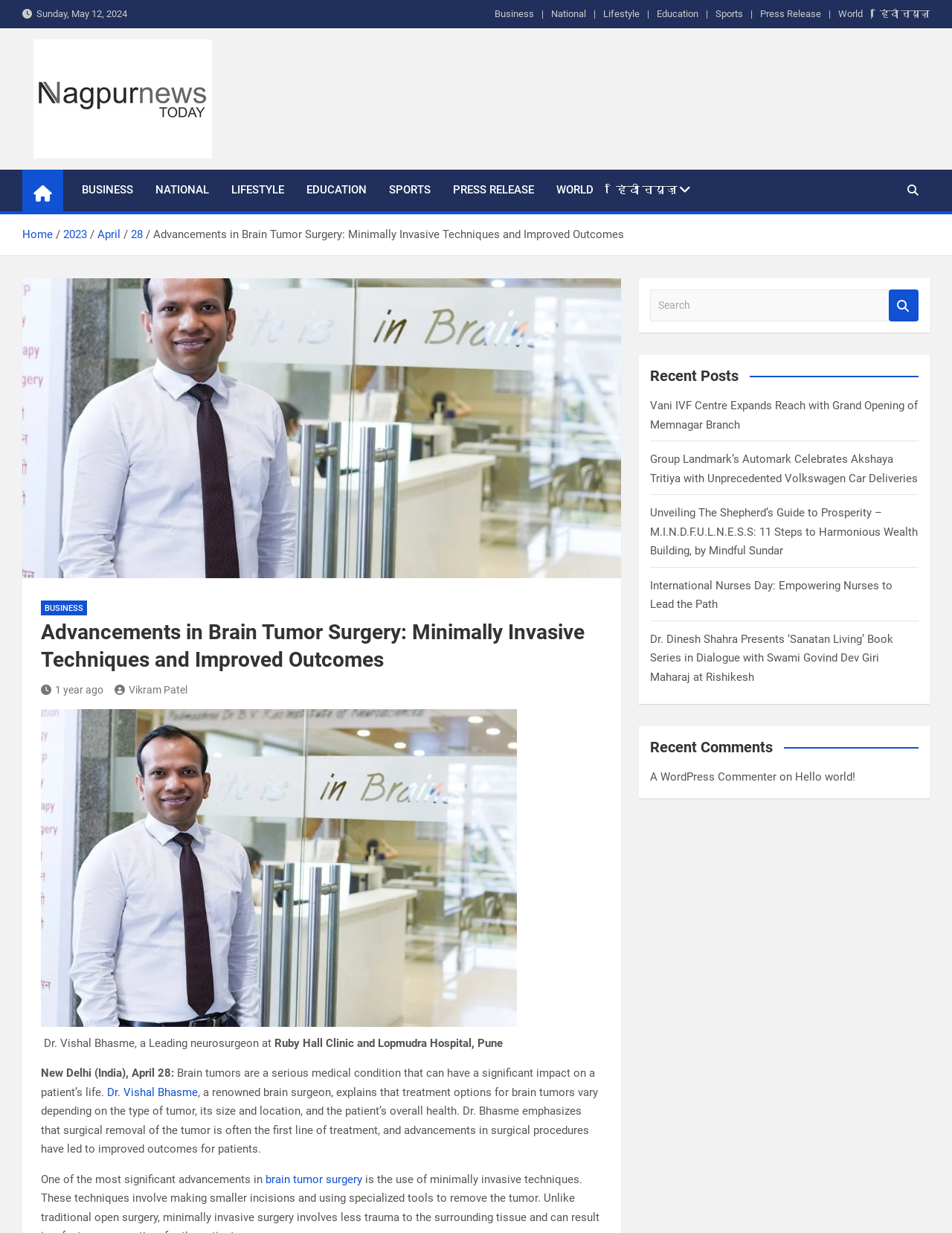Identify the bounding box for the given UI element using the description provided. Coordinates should be in the format (top-left x, top-left y, bottom-right x, bottom-right y) and must be between 0 and 1. Here is the description: parent_node: Nagpur News Today

[0.035, 0.034, 0.223, 0.045]